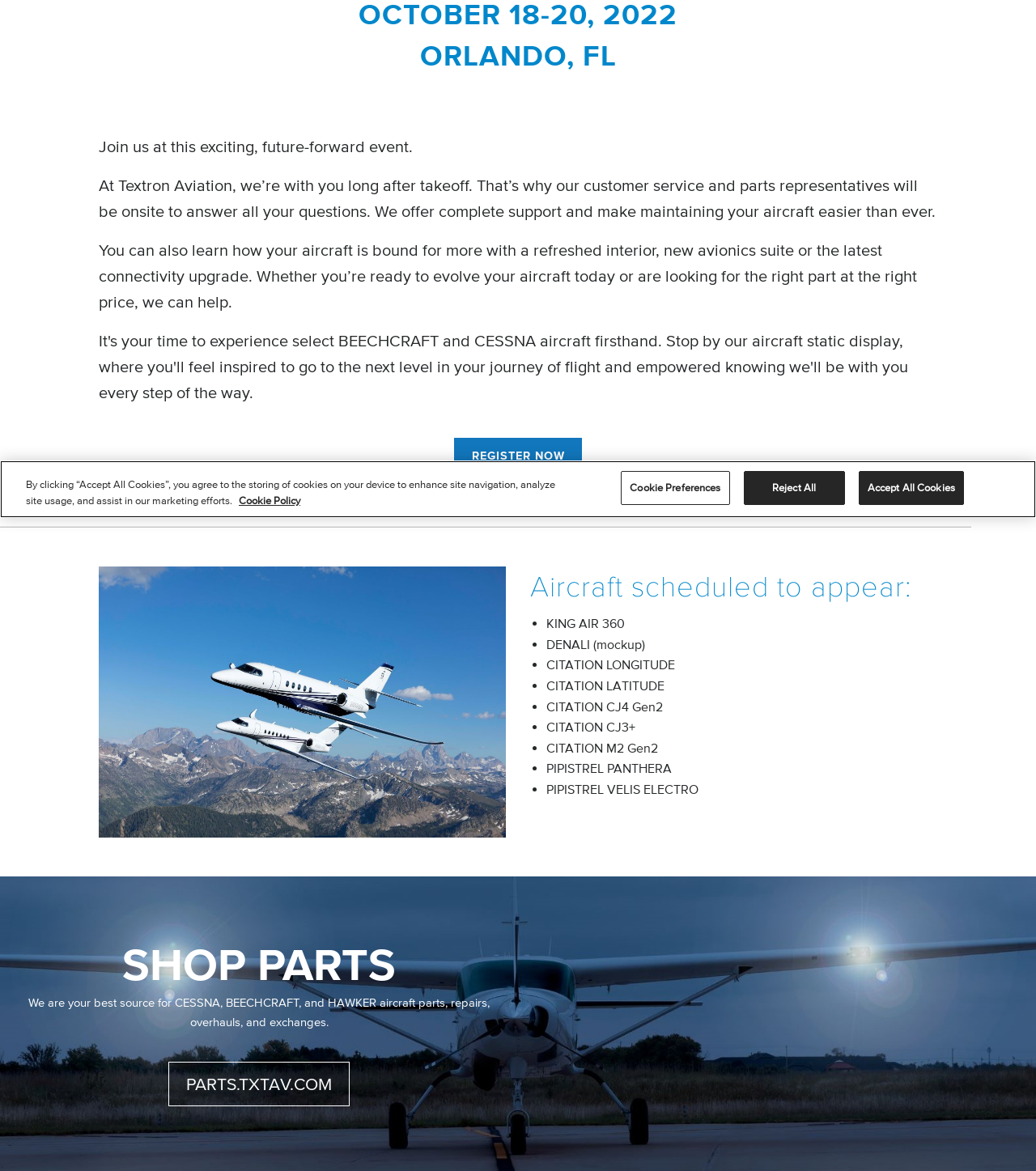Identify the bounding box coordinates for the UI element described as follows: "Register Now". Ensure the coordinates are four float numbers between 0 and 1, formatted as [left, top, right, bottom].

[0.438, 0.374, 0.562, 0.405]